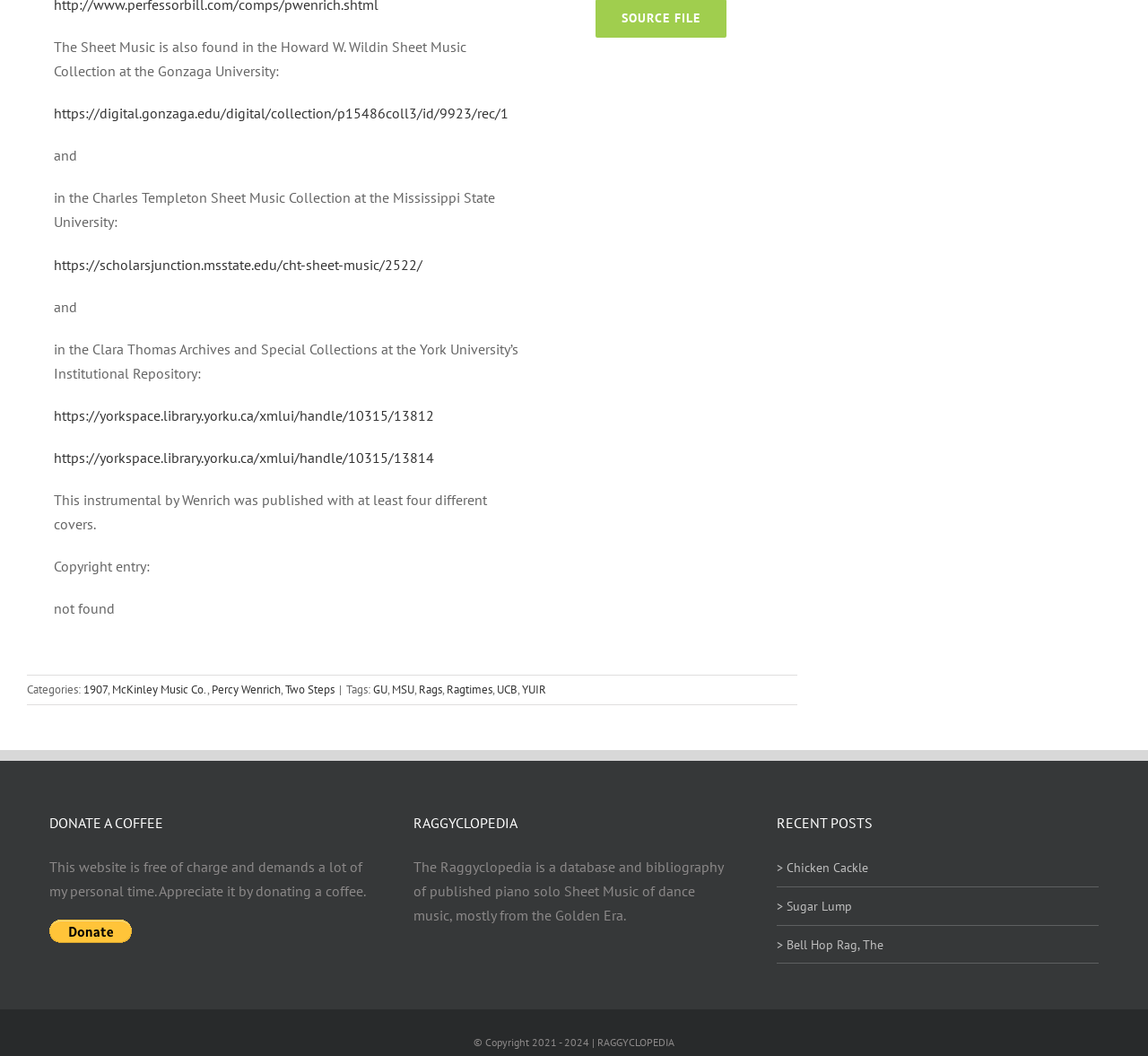What is the name of the instrumental by Wenrich?
Please provide a comprehensive and detailed answer to the question.

The webpage mentions that the instrumental by Wenrich was published with at least four different covers, but it does not explicitly state the name of the instrumental.